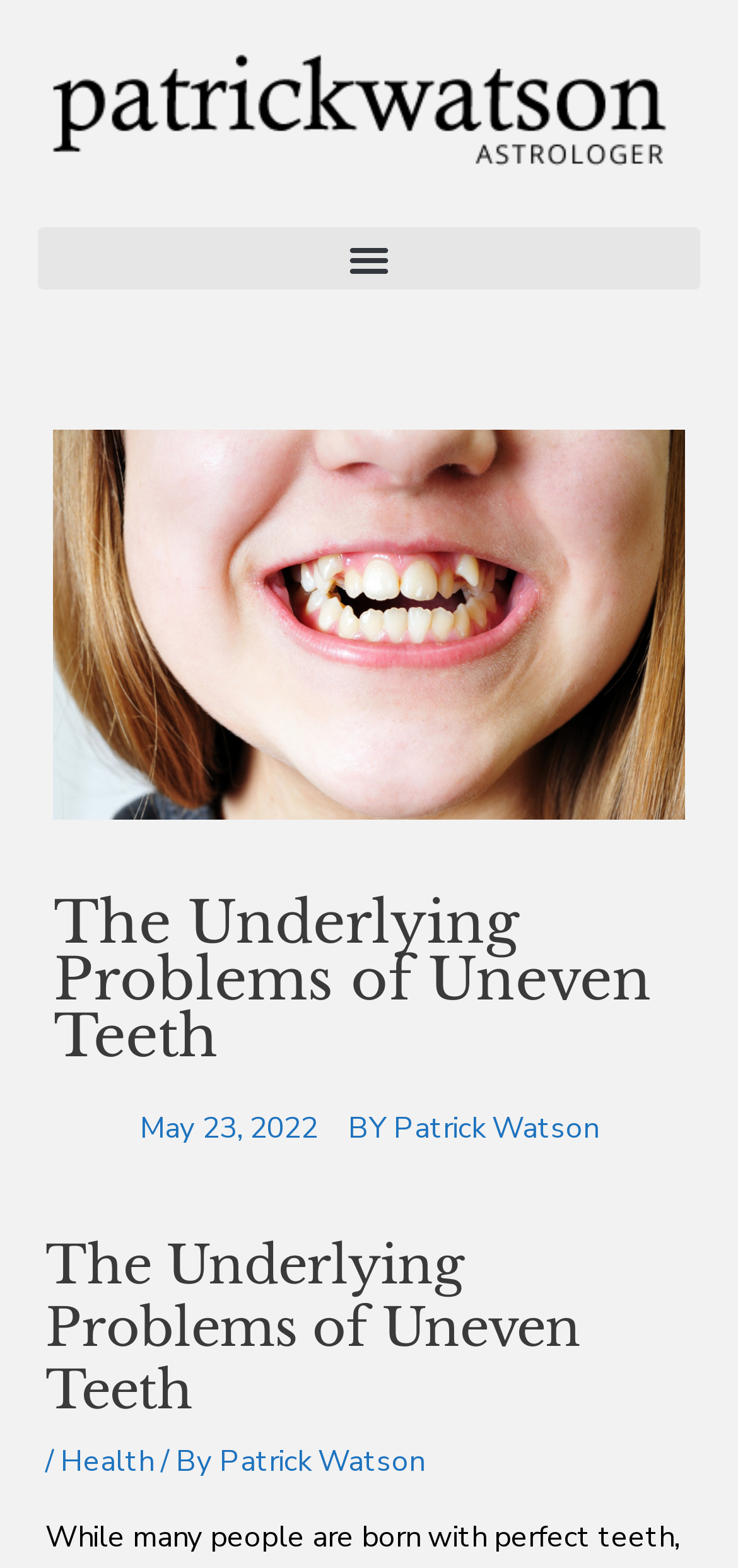Please provide the bounding box coordinate of the region that matches the element description: May 23, 2022. Coordinates should be in the format (top-left x, top-left y, bottom-right x, bottom-right y) and all values should be between 0 and 1.

[0.19, 0.704, 0.431, 0.735]